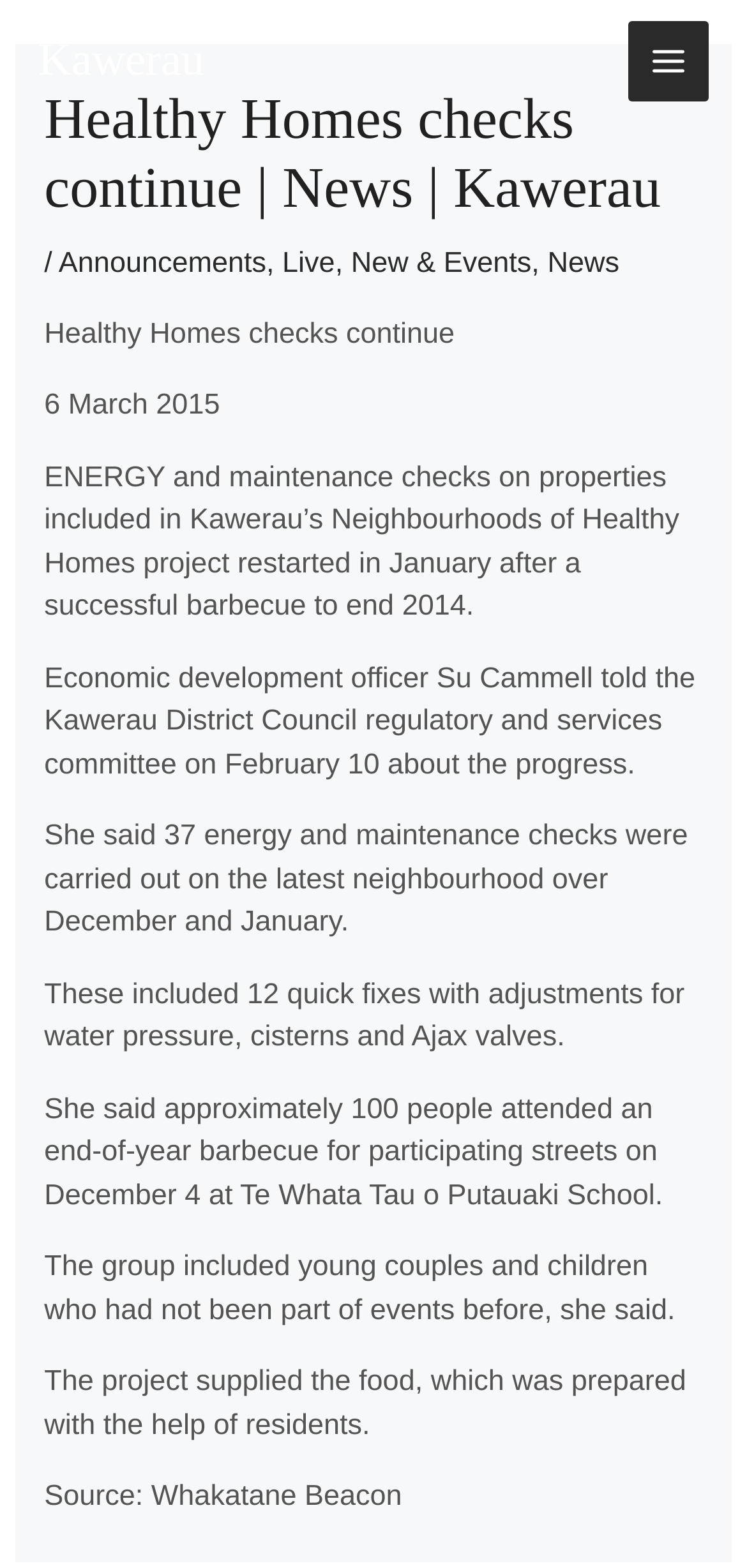Locate the bounding box coordinates of the UI element described by: "Kawerau". The bounding box coordinates should consist of four float numbers between 0 and 1, i.e., [left, top, right, bottom].

[0.051, 0.023, 0.273, 0.054]